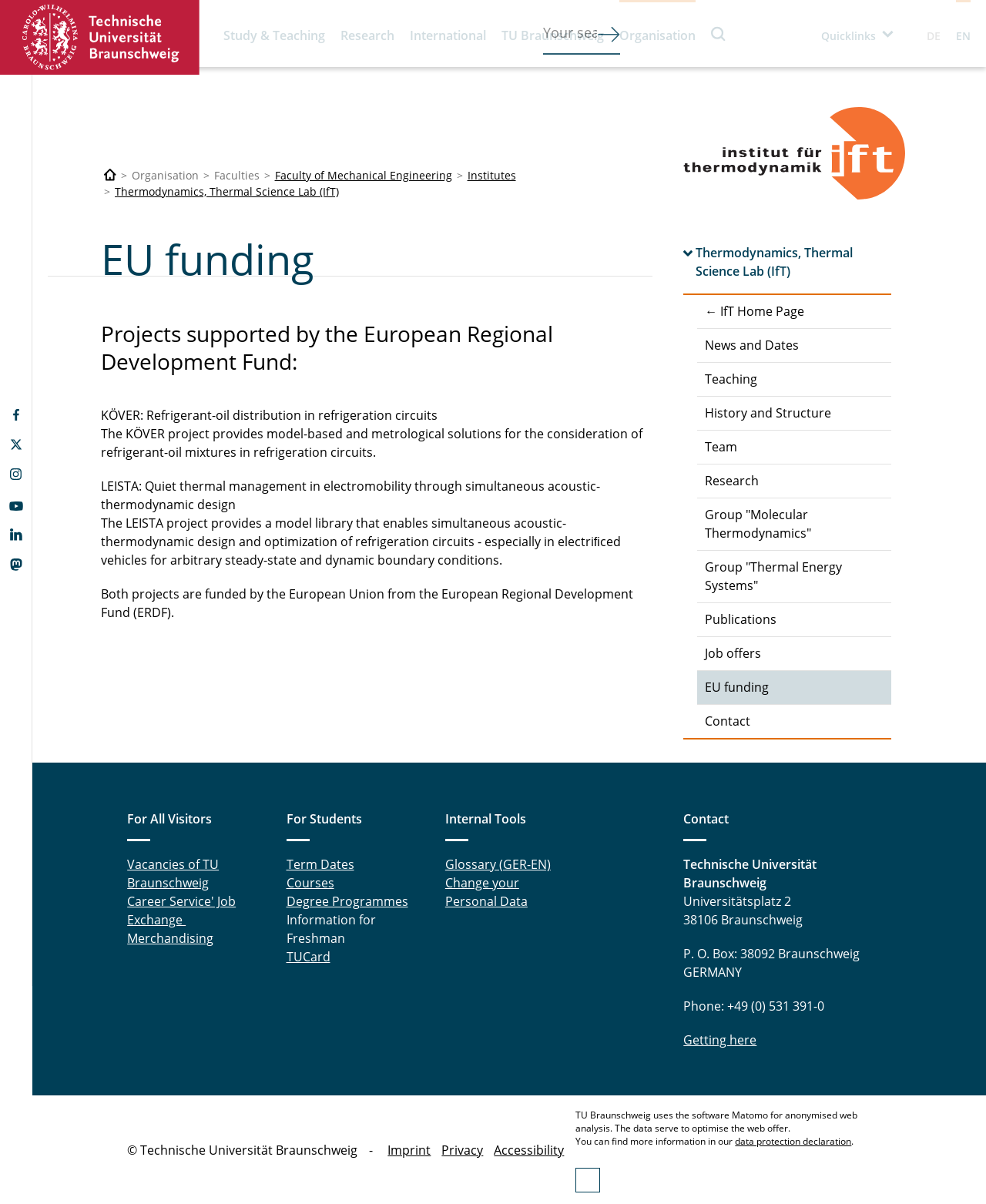Kindly provide the bounding box coordinates of the section you need to click on to fulfill the given instruction: "Visit the Thermodynamics, Thermal Science Lab (IfT) homepage".

[0.116, 0.153, 0.344, 0.165]